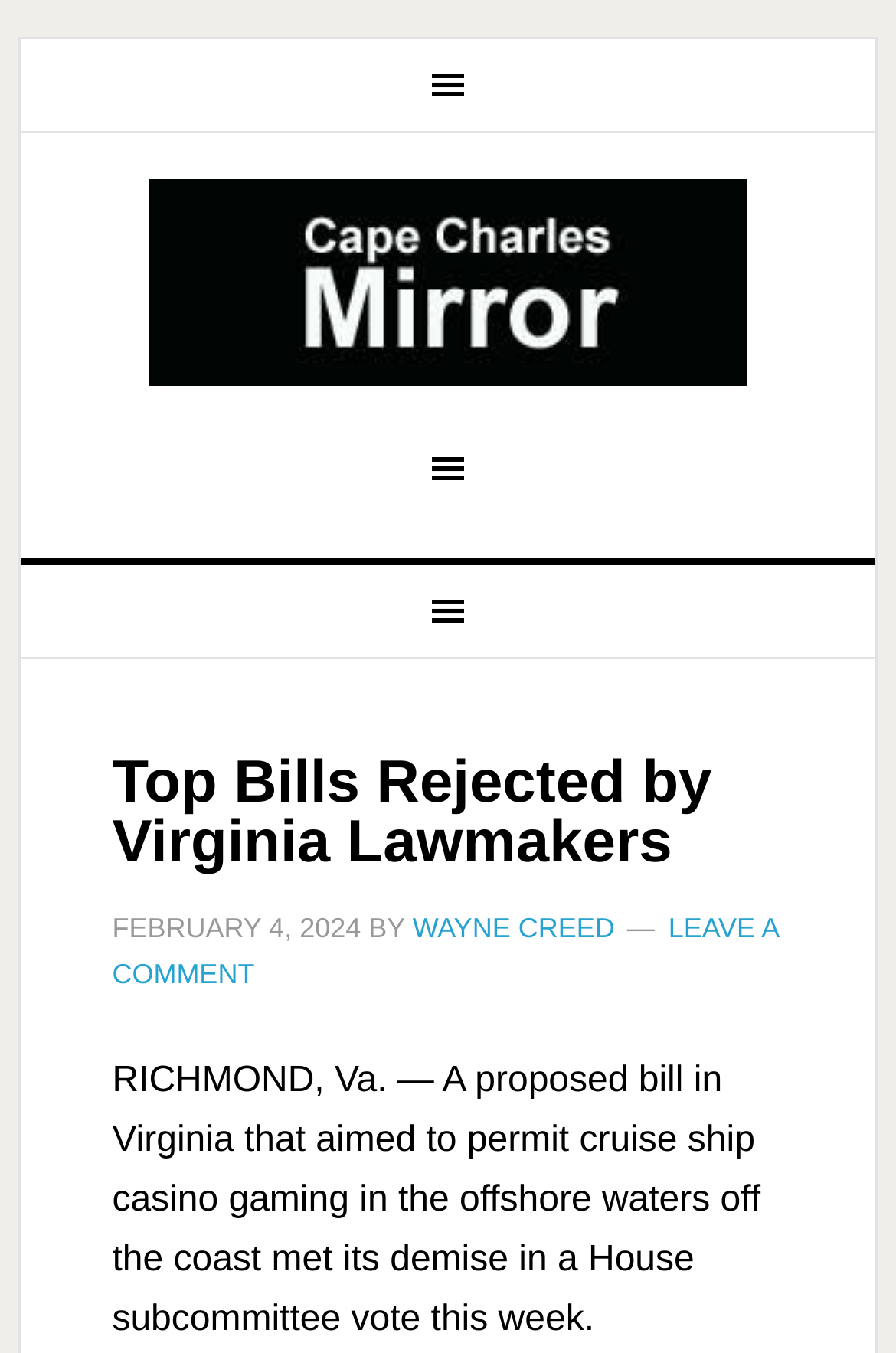What is the principal heading displayed on the webpage?

Top Bills Rejected by Virginia Lawmakers